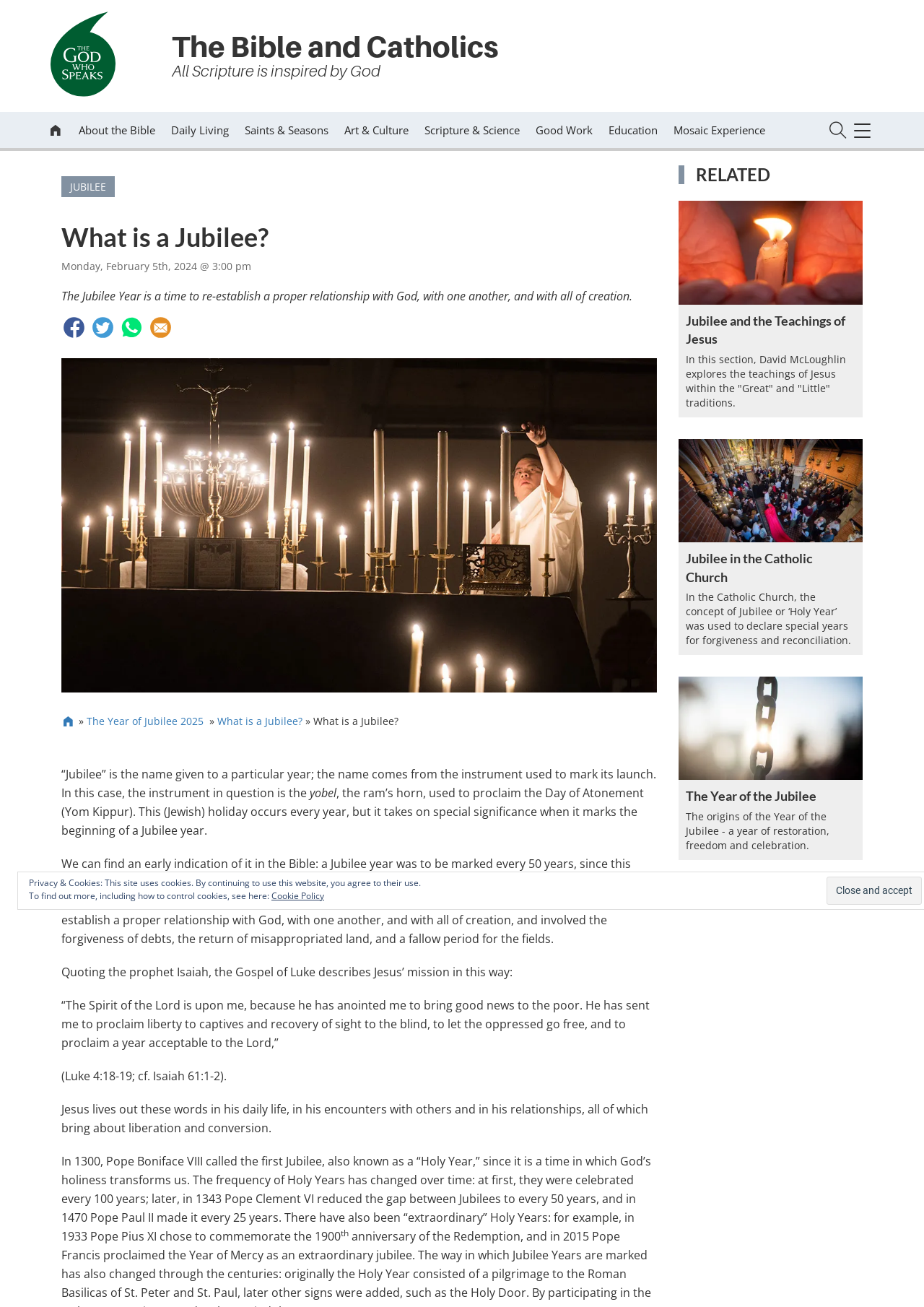Locate the bounding box coordinates of the region to be clicked to comply with the following instruction: "Learn about the Year of Jubilee 2025". The coordinates must be four float numbers between 0 and 1, in the form [left, top, right, bottom].

[0.093, 0.547, 0.223, 0.557]